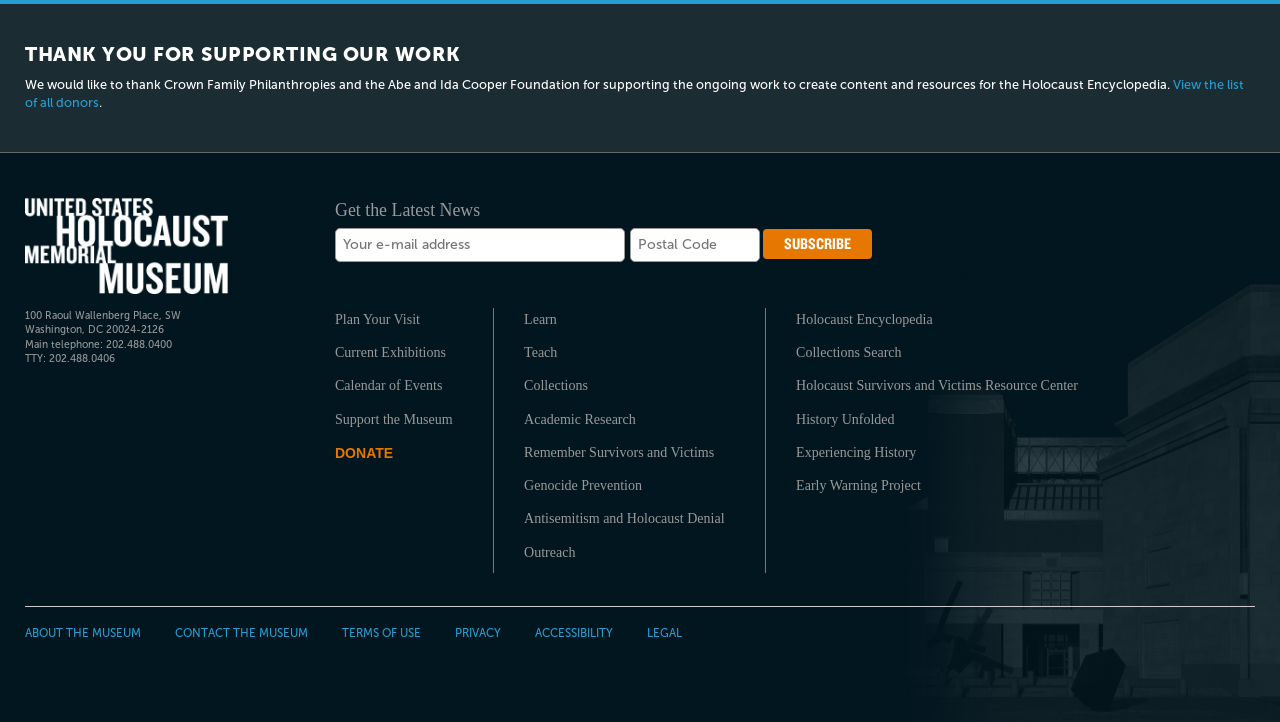What is the name of the museum?
With the help of the image, please provide a detailed response to the question.

I found the answer by looking at the logo of the museum, which is an image with the text 'United States Holocaust Memorial Museum'.